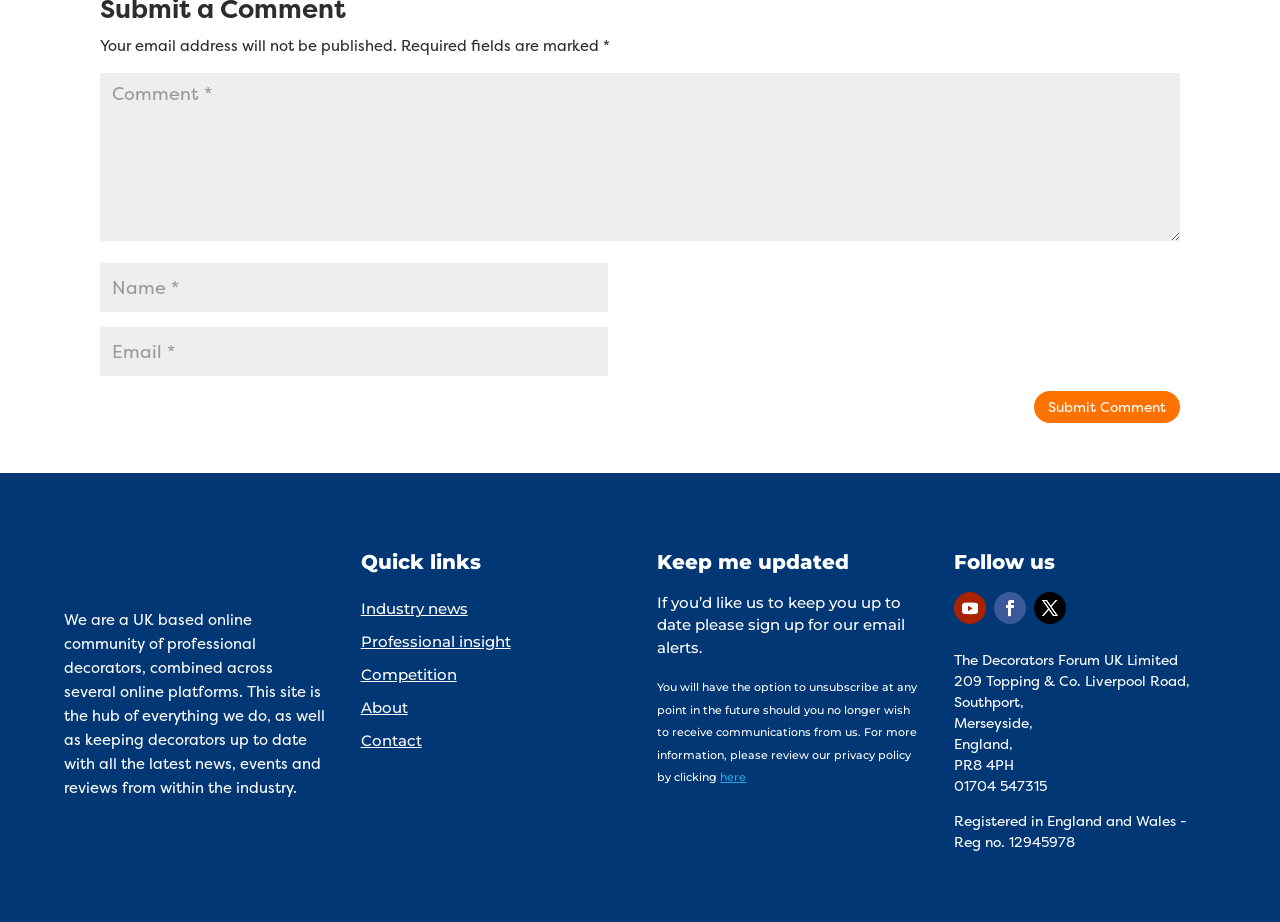Use a single word or phrase to answer the question: 
What social media platforms can I follow the website on?

Three platforms